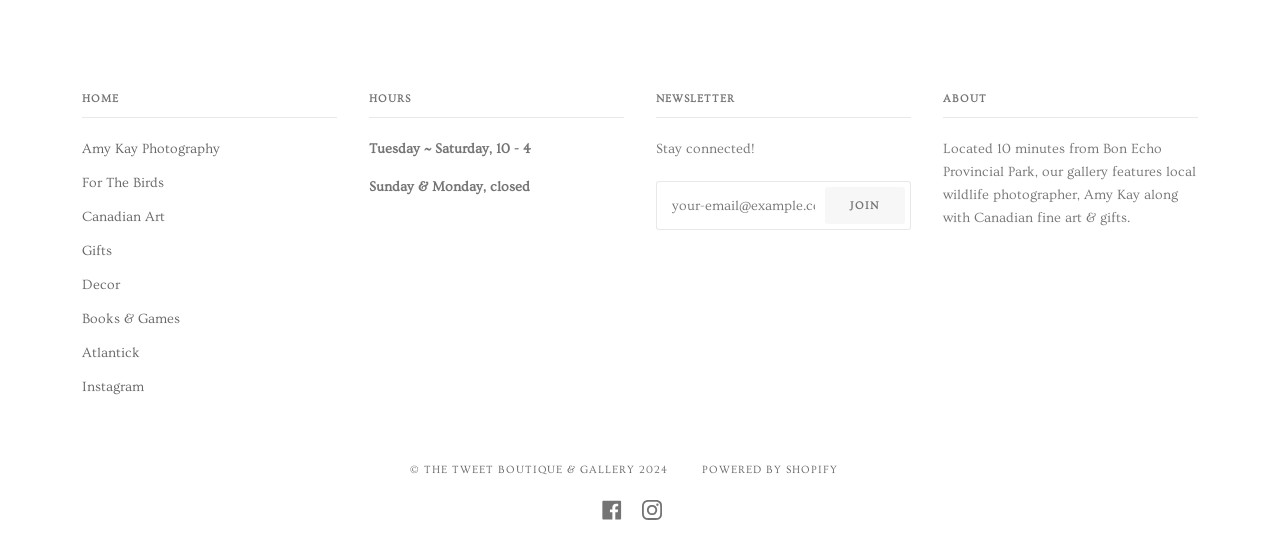Please answer the following query using a single word or phrase: 
What is the name of the photographer featured in the gallery?

Amy Kay